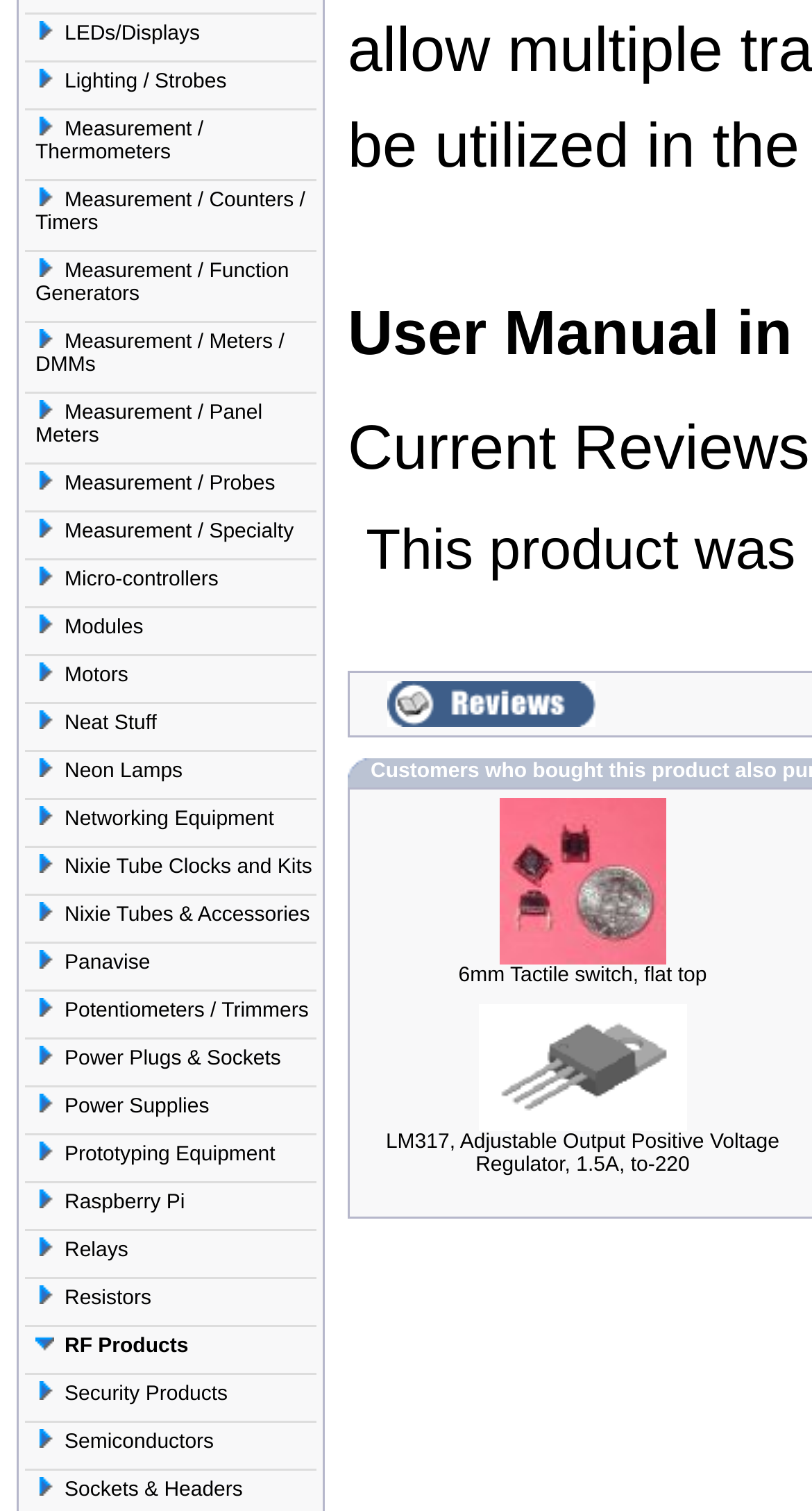What is the name of the product with the image on the right side of the 'Reviews' link?
Answer with a single word or phrase, using the screenshot for reference.

6mm Tactile switch, flat top